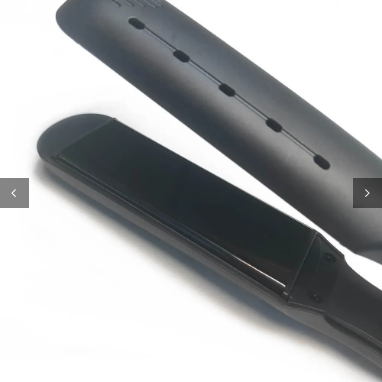What is the purpose of the negative ions?
Provide an in-depth and detailed explanation in response to the question.

According to the caption, the negative ions are utilized in the cold air system to help achieve a smoother finish, suggesting that the negative ions play a role in reducing frizz and adding shine to the hair.